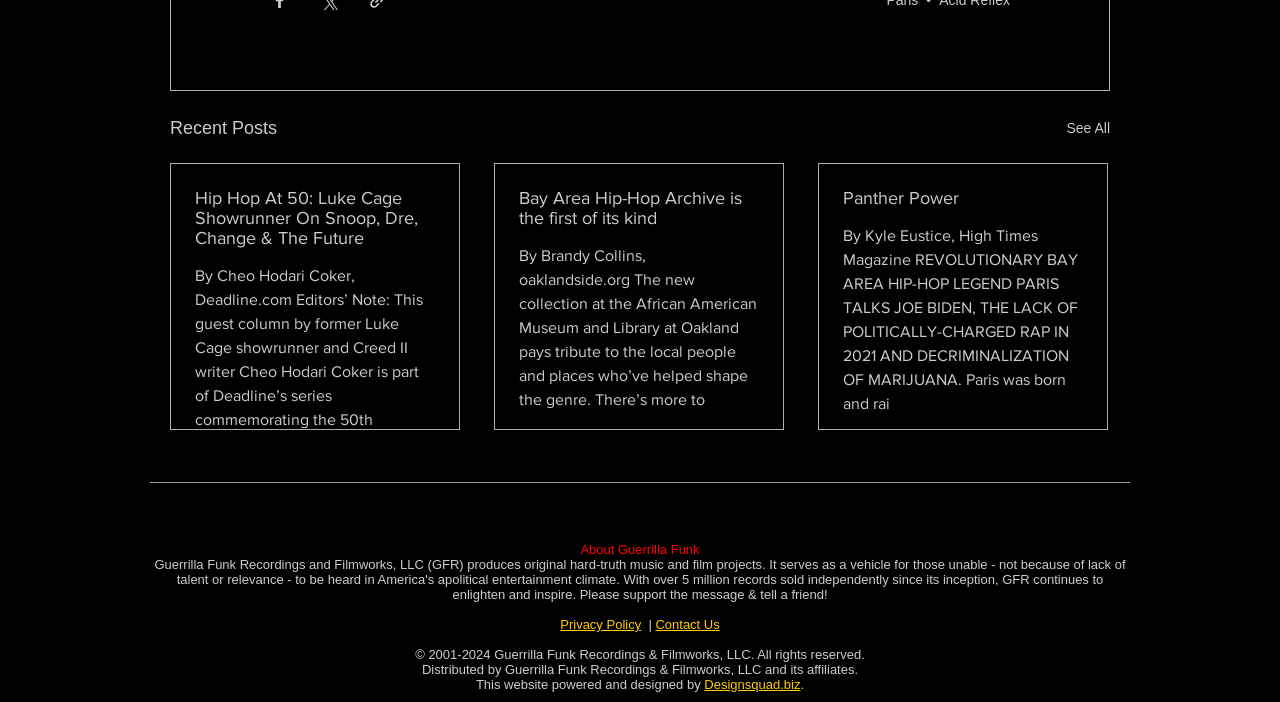Find the bounding box coordinates for the area that must be clicked to perform this action: "Search for something".

None